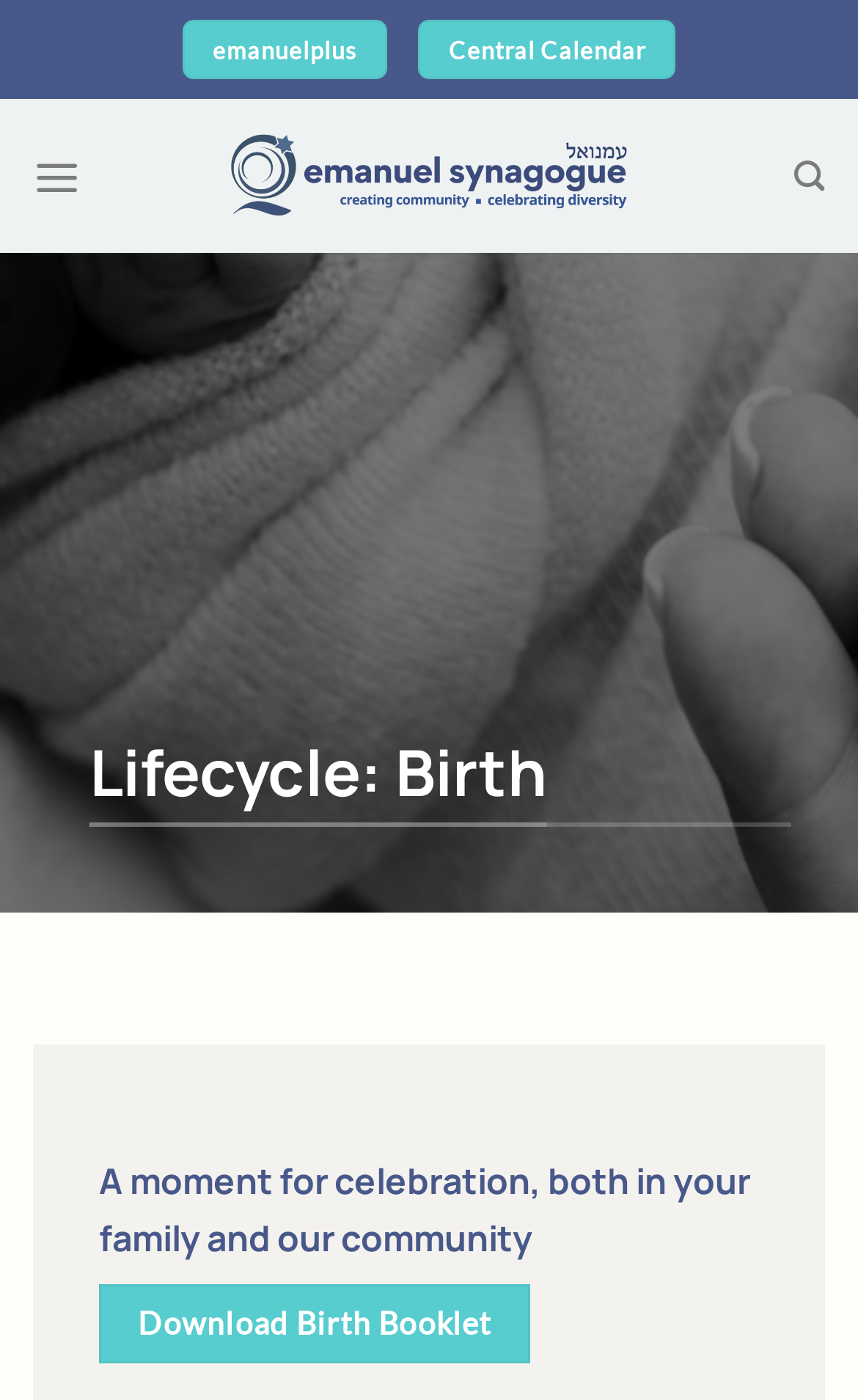What is the purpose of the 'Download Birth Booklet' link?
Use the image to give a comprehensive and detailed response to the question.

The link 'Download Birth Booklet' suggests that it allows users to download a booklet related to birth, likely a resource for new parents or families celebrating a birth.